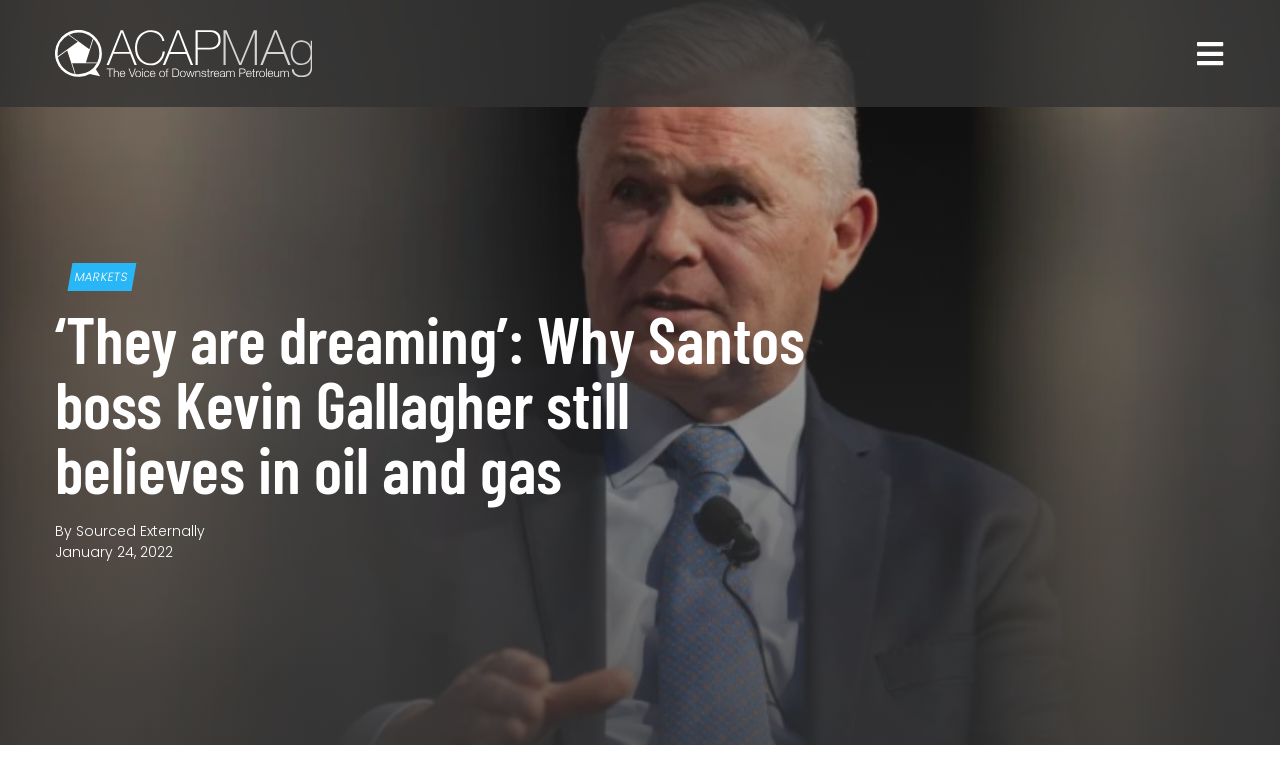Determine the bounding box of the UI element mentioned here: "News". The coordinates must be in the format [left, top, right, bottom] with values ranging from 0 to 1.

None